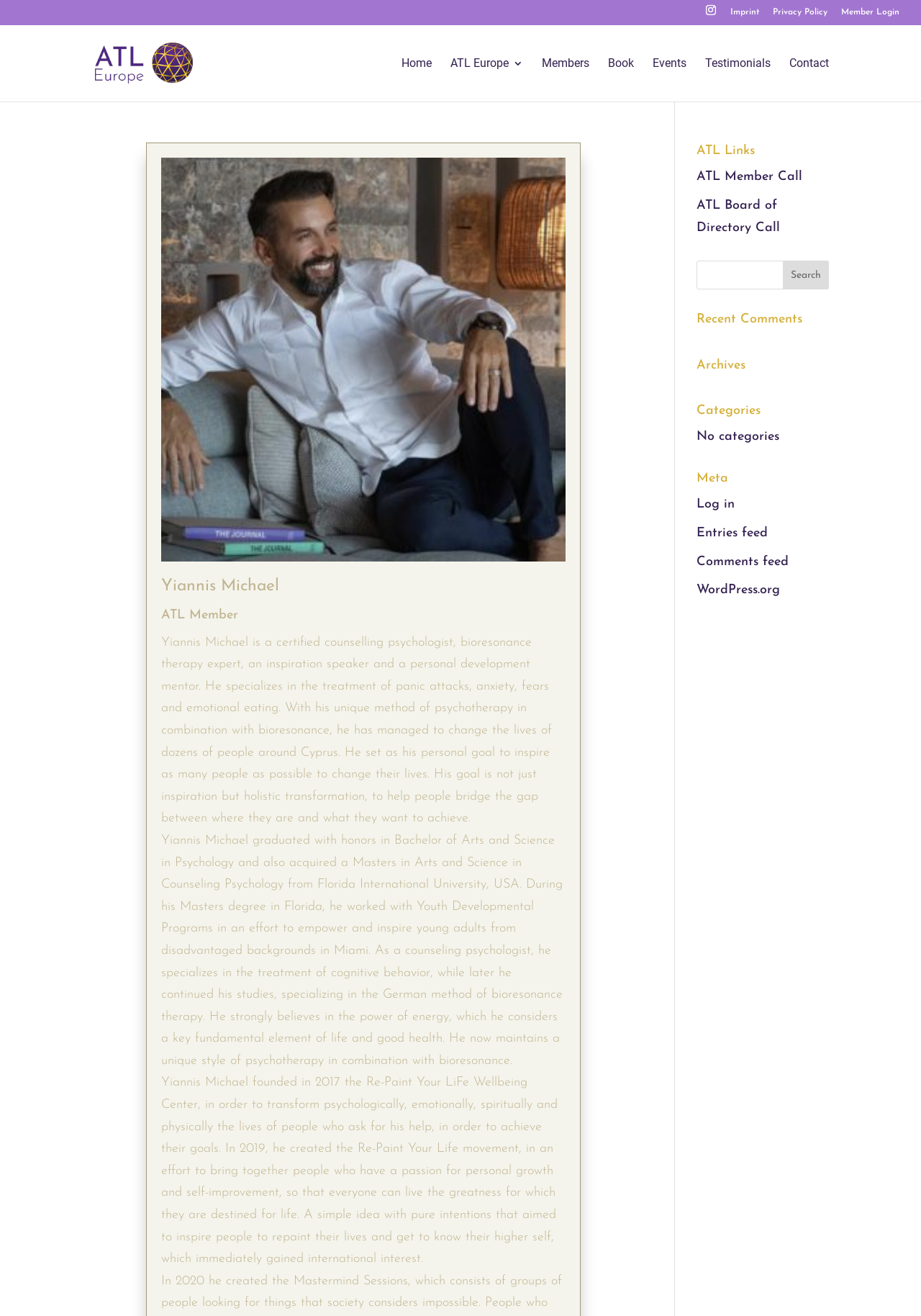Generate a thorough explanation of the webpage's elements.

This webpage is about Yiannis Michael, a certified counselling psychologist, bioresonance therapy expert, inspirational speaker, and personal development mentor. At the top right corner, there are four links: "Imprint", "Privacy Policy", "Member Login", and a social media icon. Below these links, there is a logo of "ATL Europe" with a link to the homepage.

The main content of the webpage is divided into two sections. On the left side, there is a large image of Yiannis Michael, accompanied by a heading with his name and a brief description of his profession. Below this, there are three paragraphs of text describing his background, expertise, and goals.

On the right side, there is a navigation menu with links to "Home", "ATL Europe 3", "Members", "Book", "Events", "Testimonials", and "Contact". Below this menu, there are several sections, including "ATL Links", "Recent Comments", "Archives", "Categories", and "Meta". Each section has a heading and some links or text below it.

At the bottom right corner, there is a search bar with a button and some links to "Log in", "Entries feed", "Comments feed", and "WordPress.org".